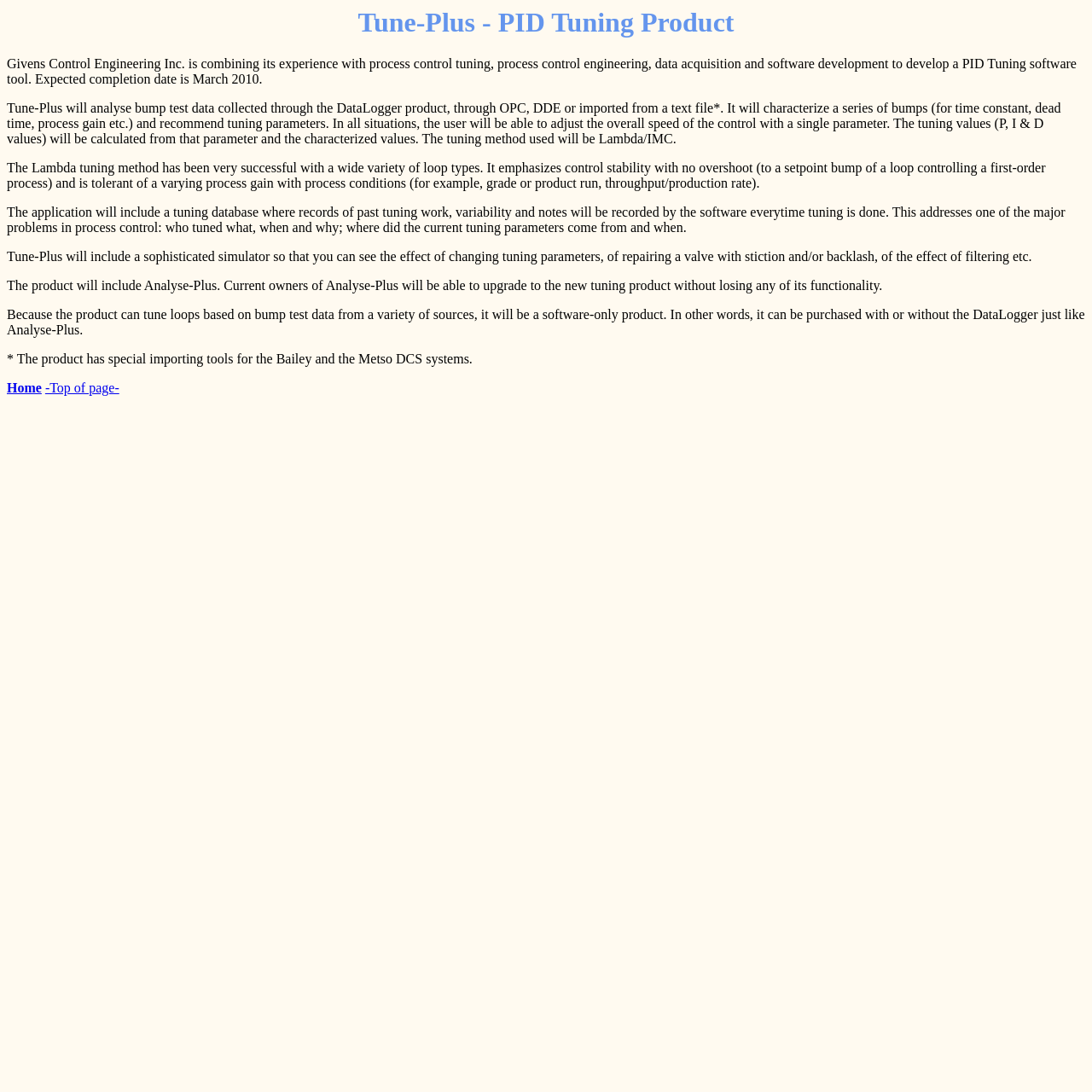Describe all the significant parts and information present on the webpage.

The webpage is about Tune Plus, a PID Tuning software product. At the top, there is a heading that reads "Tune-Plus - PID Tuning Product". Below the heading, there is a brief introduction to Givens Control Engineering Inc. and their experience in process control tuning, engineering, data acquisition, and software development.

Following the introduction, there are several paragraphs of text that describe the features and capabilities of Tune-Plus. The text explains that the software can analyze bump test data, characterize process parameters, and recommend tuning parameters. It also mentions the Lambda/IMC tuning method used by the software and its advantages.

The text continues to describe the application's features, including a tuning database to record past tuning work and a simulator to test the effects of changing tuning parameters. Additionally, it mentions that the product will include Analyse-Plus and can be purchased with or without the DataLogger.

At the bottom of the page, there are two links: "Home" and "-Top of page-". The "Home" link is located at the top-left corner, while the "-Top of page-" link is located to its right.